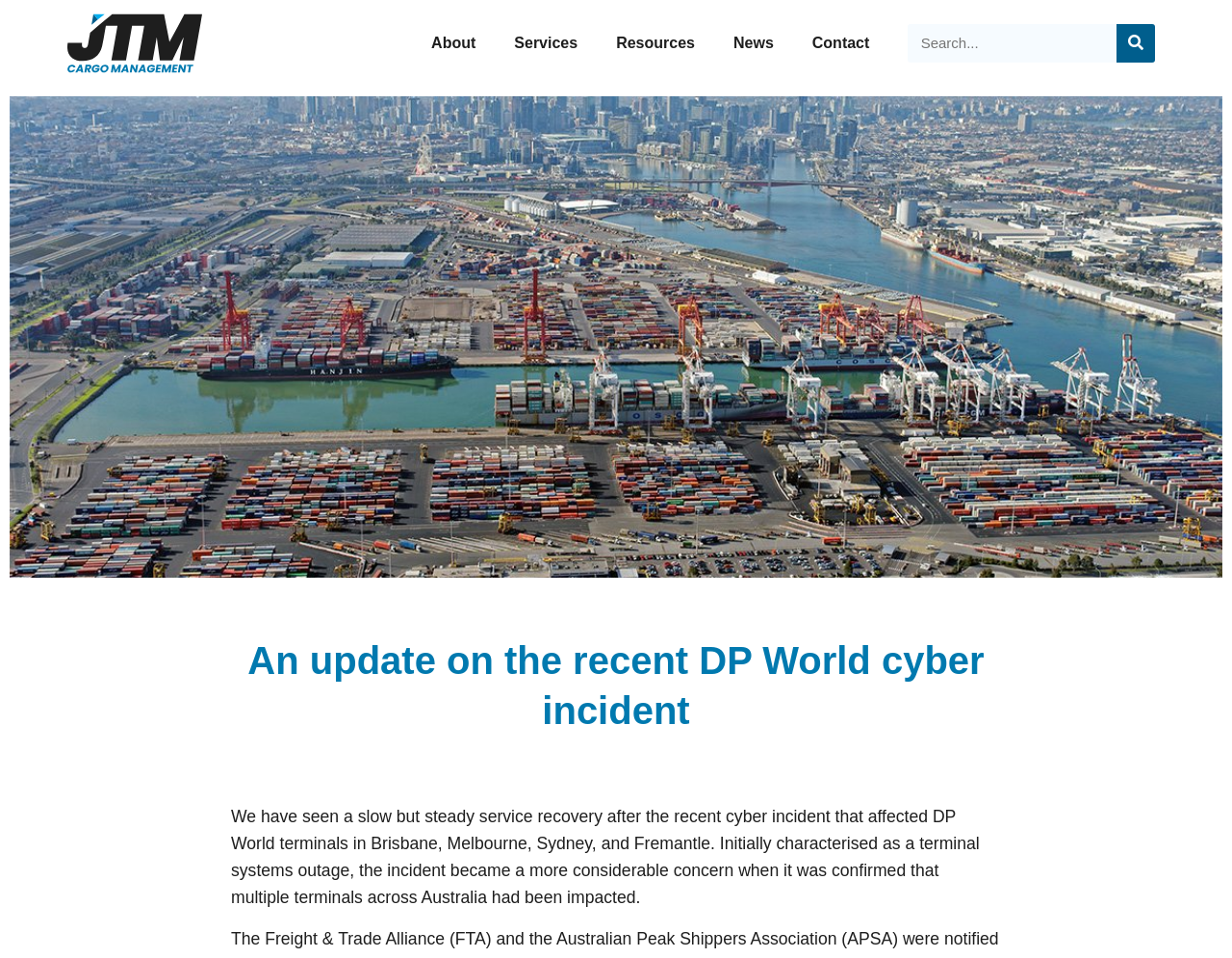Using the format (top-left x, top-left y, bottom-right x, bottom-right y), and given the element description, identify the bounding box coordinates within the screenshot: Services

[0.402, 0.022, 0.484, 0.069]